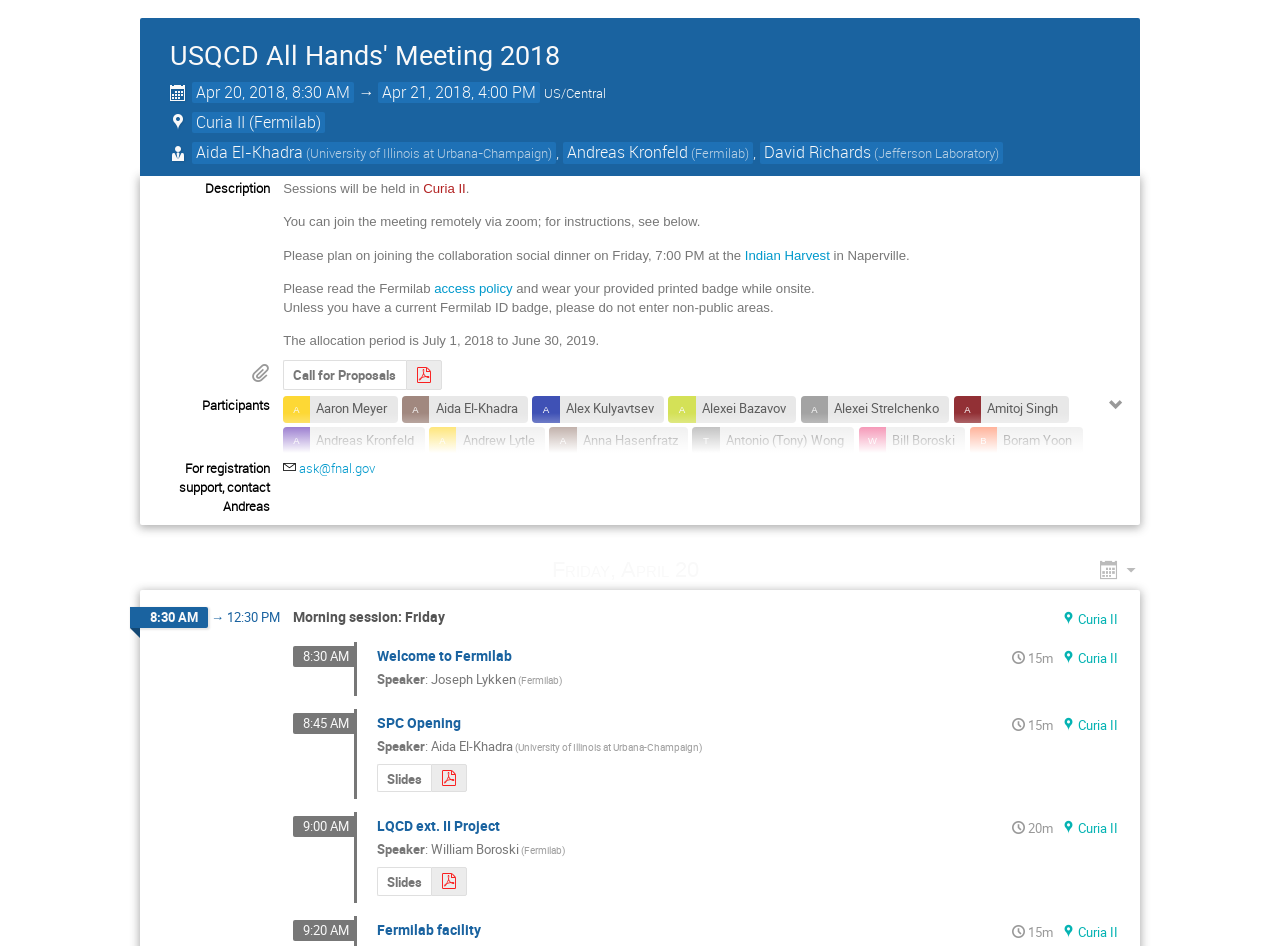How can participants join the meeting remotely?
Please provide a comprehensive answer based on the information in the image.

The answer can be found in the description section of the webpage, which states 'You can join the meeting remotely via zoom; for instructions, see below.'